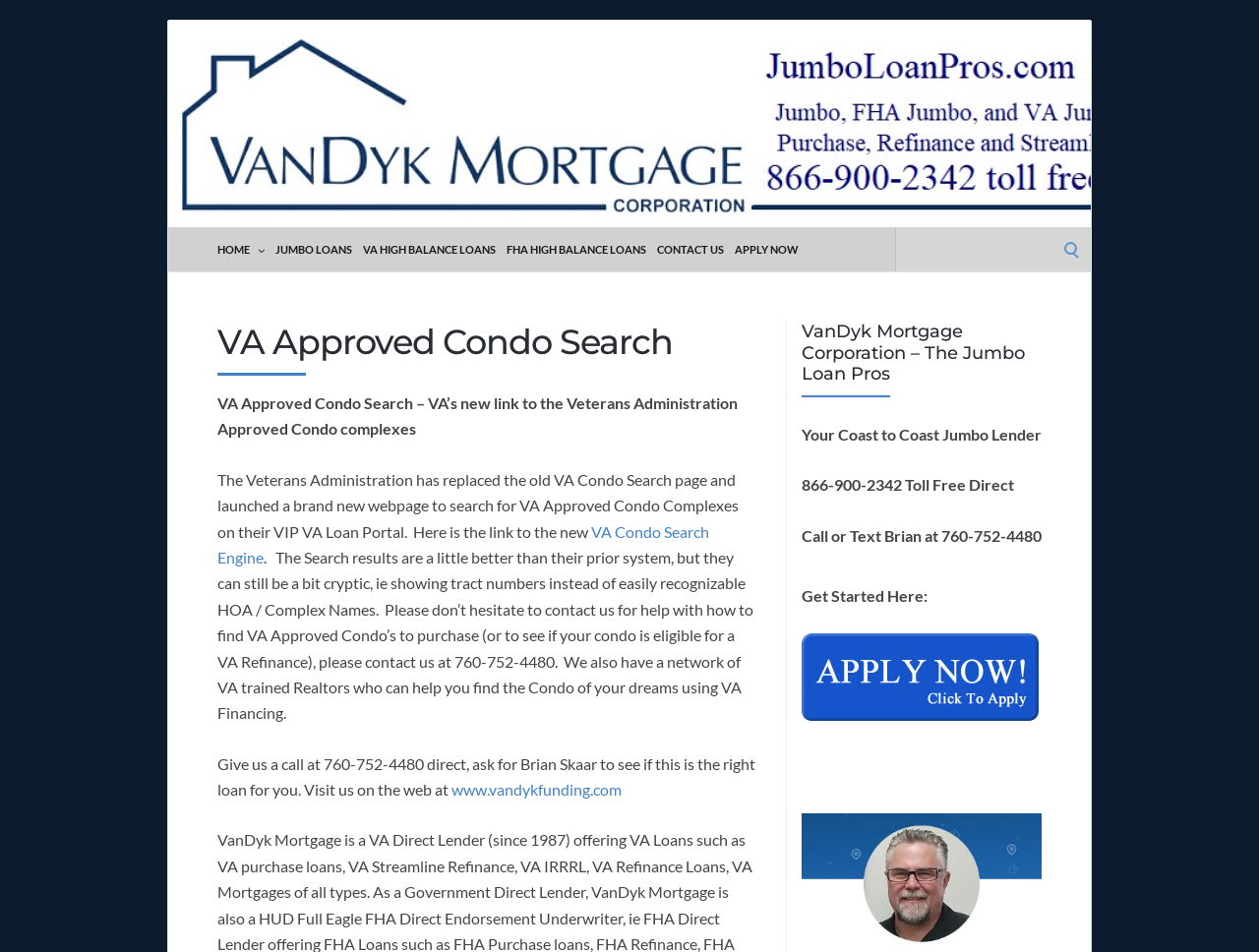Identify and provide the text of the main header on the webpage.

VA Approved Condo Search